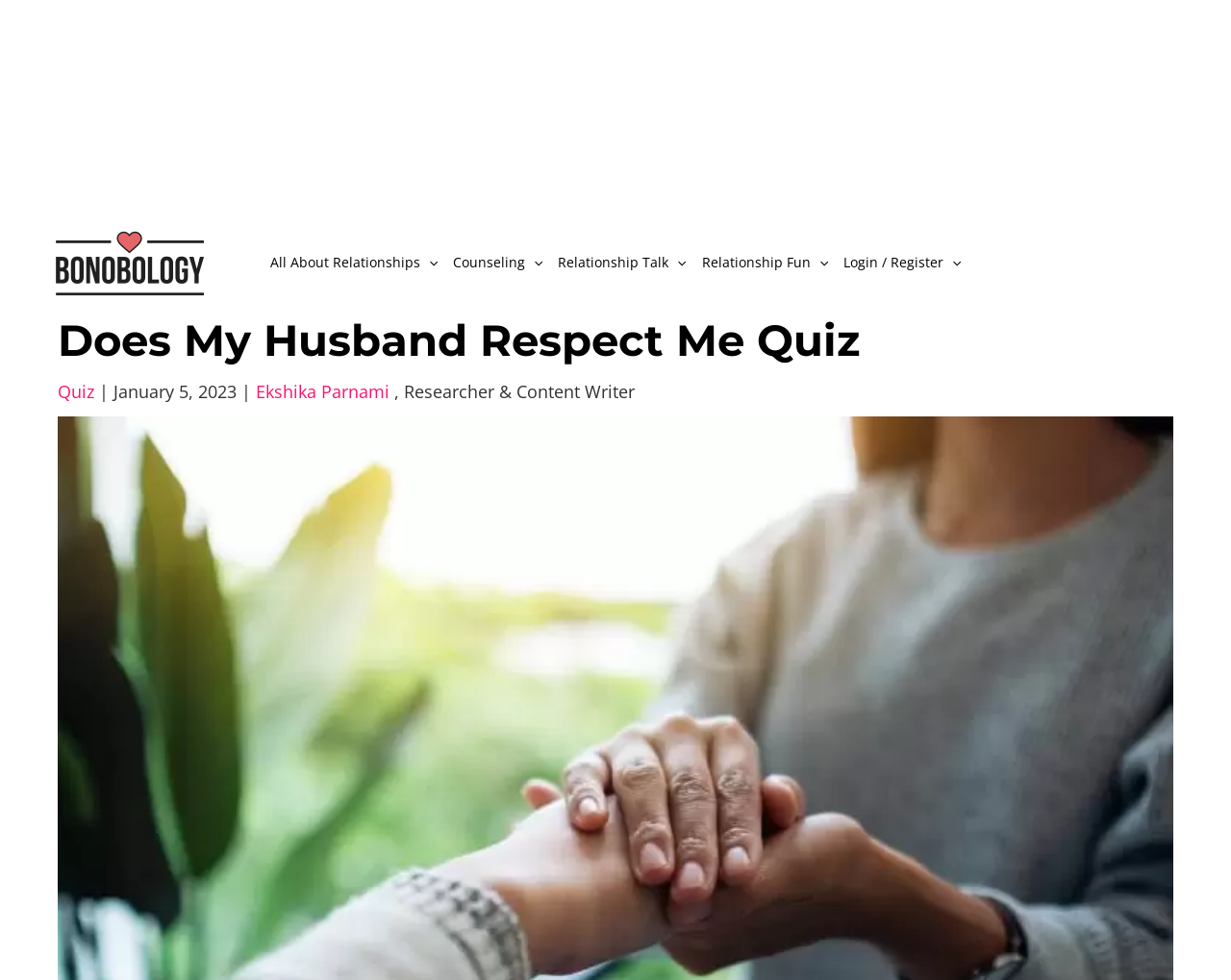Please indicate the bounding box coordinates for the clickable area to complete the following task: "Toggle the All About Relationships menu". The coordinates should be specified as four float numbers between 0 and 1, i.e., [left, top, right, bottom].

[0.341, 0.251, 0.355, 0.285]